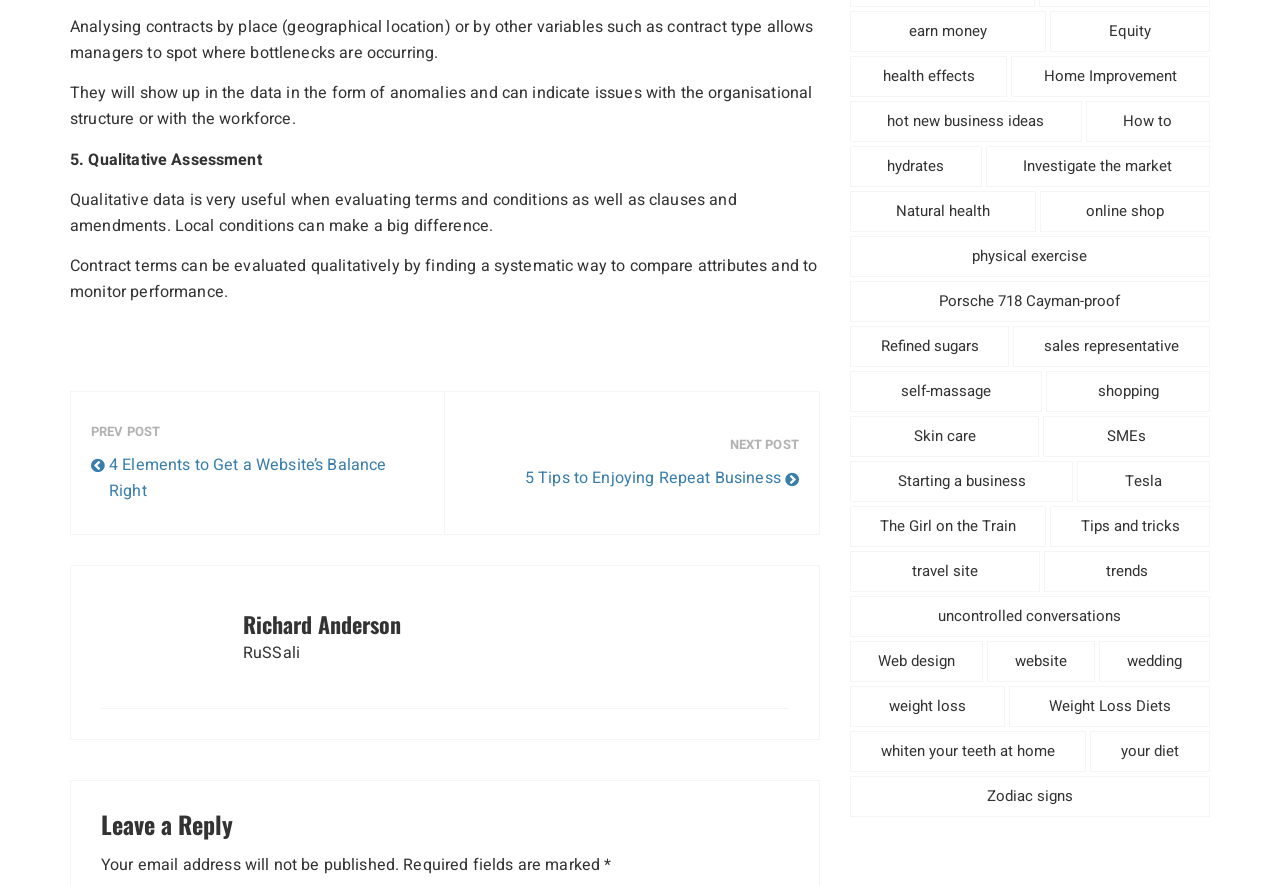Locate the bounding box coordinates of the clickable region necessary to complete the following instruction: "Click on 'website'". Provide the coordinates in the format of four float numbers between 0 and 1, i.e., [left, top, right, bottom].

[0.771, 0.724, 0.855, 0.77]